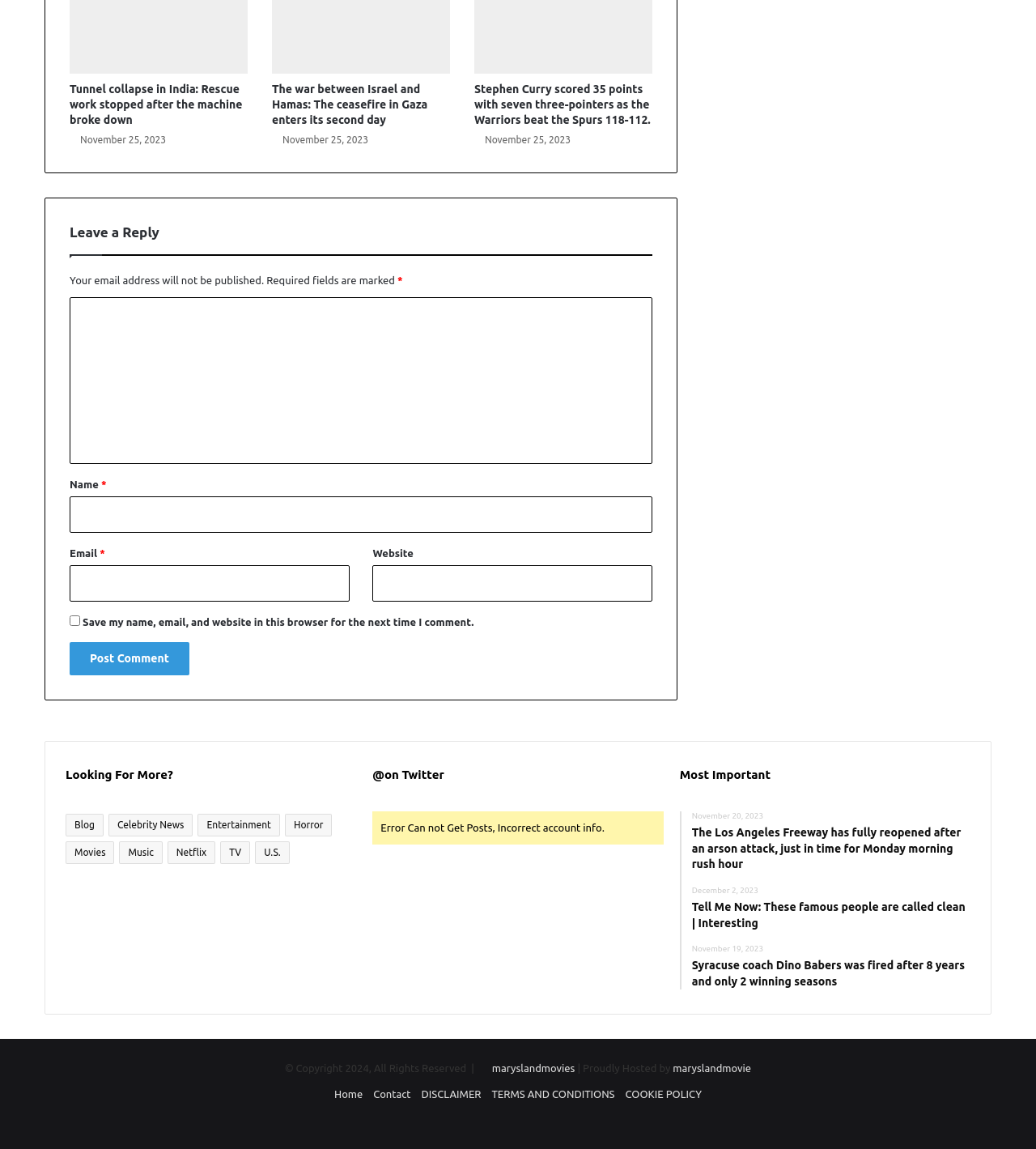What is the copyright year mentioned at the bottom of the webpage?
Please analyze the image and answer the question with as much detail as possible.

I found the copyright year by looking at the StaticText element at the bottom of the webpage, which has the text 'Copyright 2024, All Rights Reserved'.